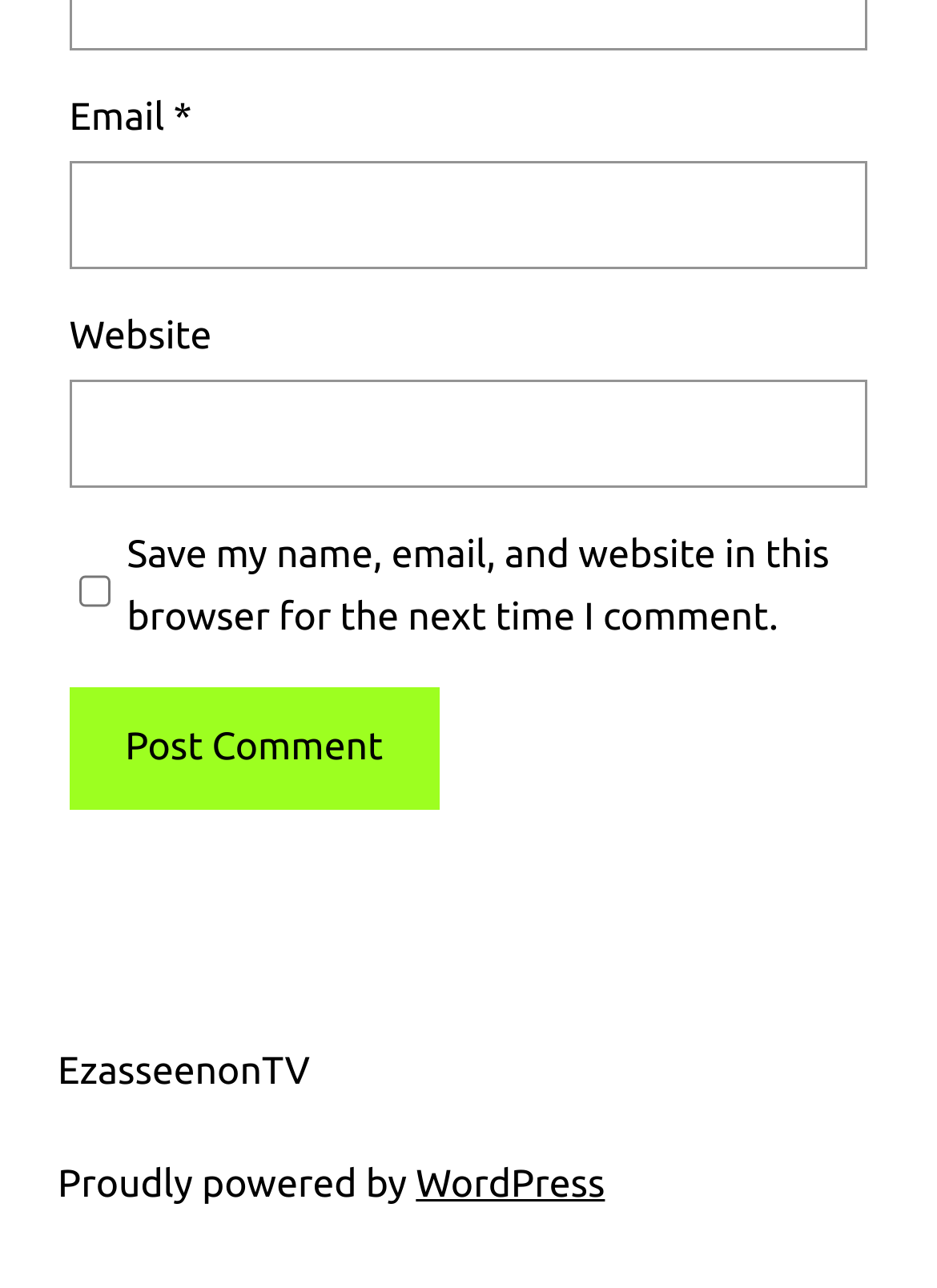Locate the bounding box for the described UI element: "parent_node: Website name="url"". Ensure the coordinates are four float numbers between 0 and 1, formatted as [left, top, right, bottom].

[0.074, 0.295, 0.926, 0.379]